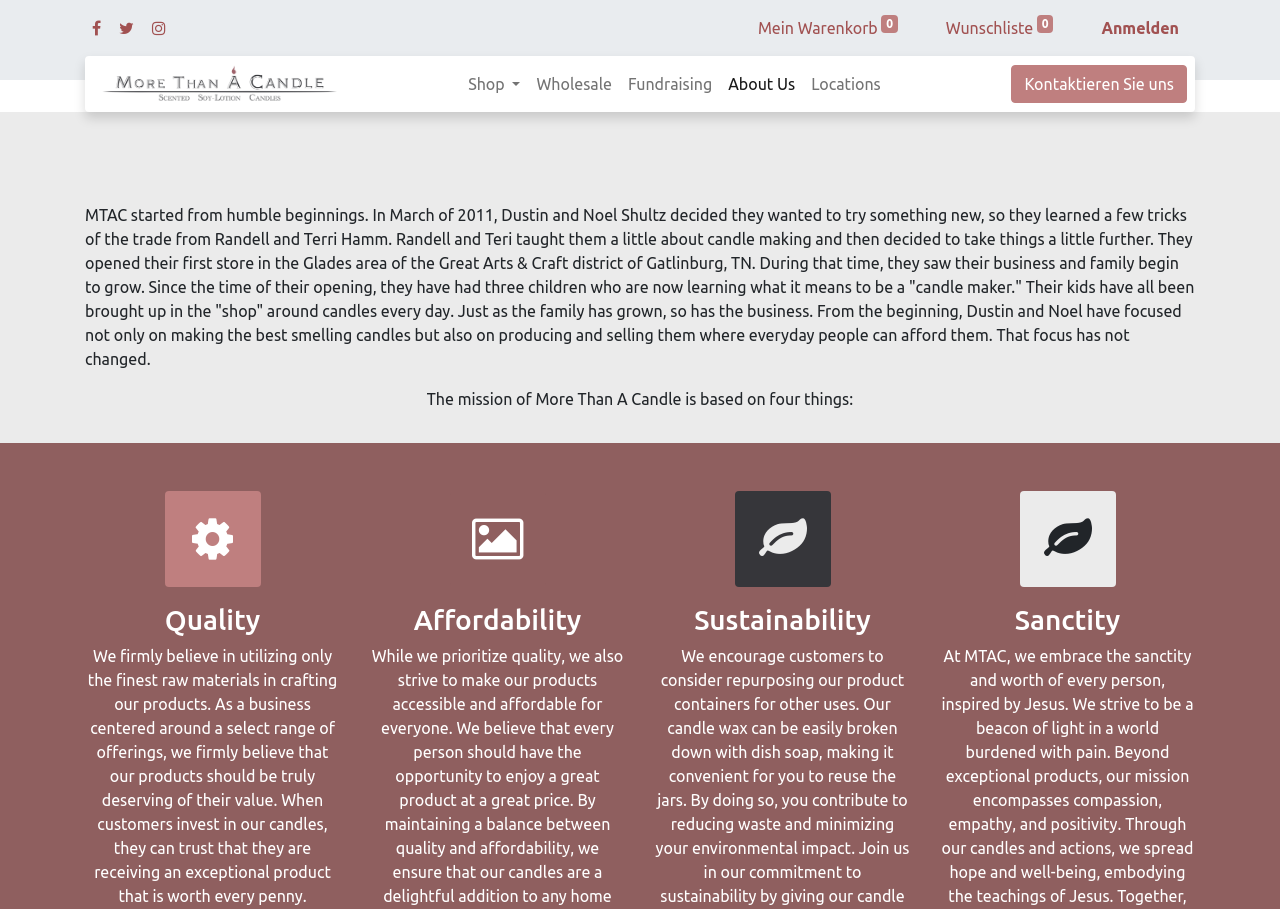Given the webpage screenshot and the description, determine the bounding box coordinates (top-left x, top-left y, bottom-right x, bottom-right y) that define the location of the UI element matching this description: Wholesale

[0.413, 0.07, 0.484, 0.114]